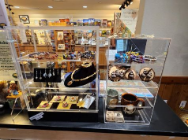Answer the following query concisely with a single word or phrase:
What is the standout piece in the display case?

A striking necklace